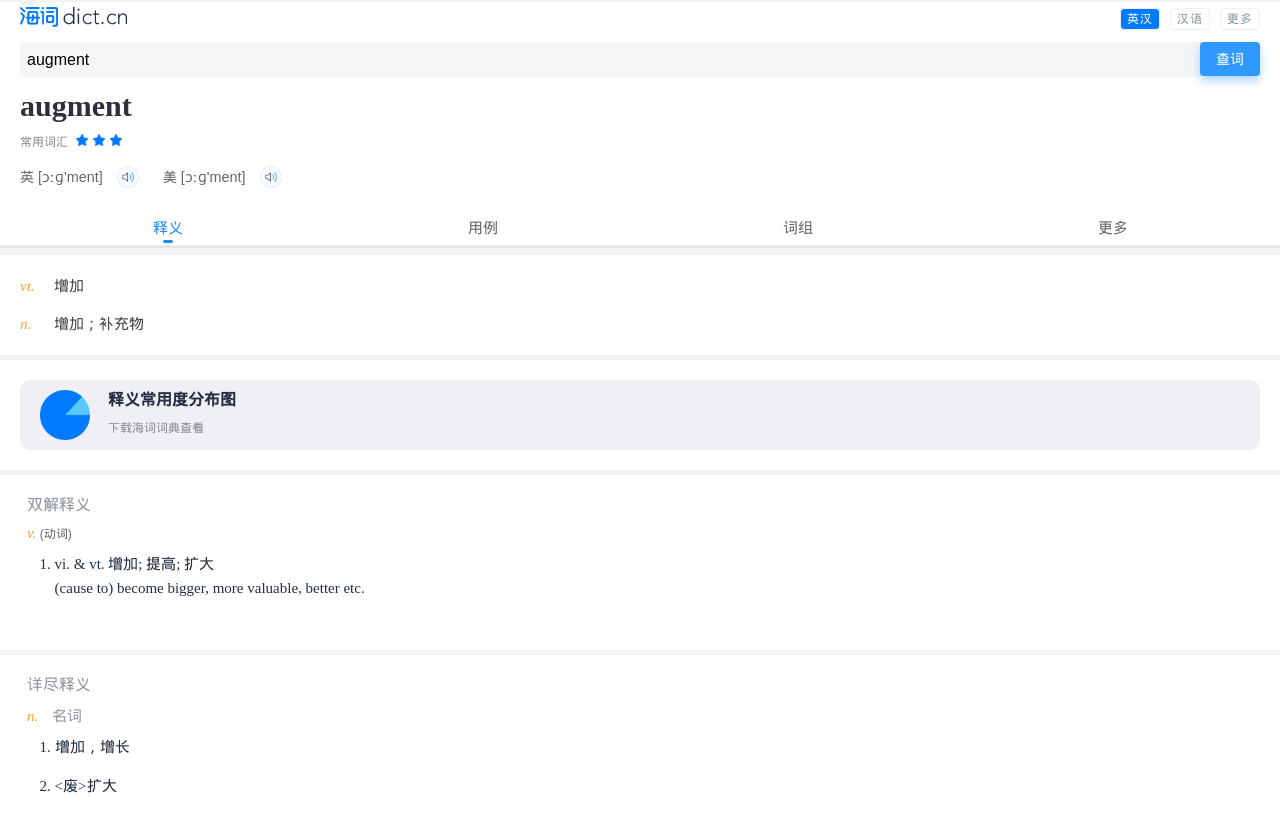Reply to the question with a single word or phrase:
How many pronunciation options are provided for the word 'augment'?

2